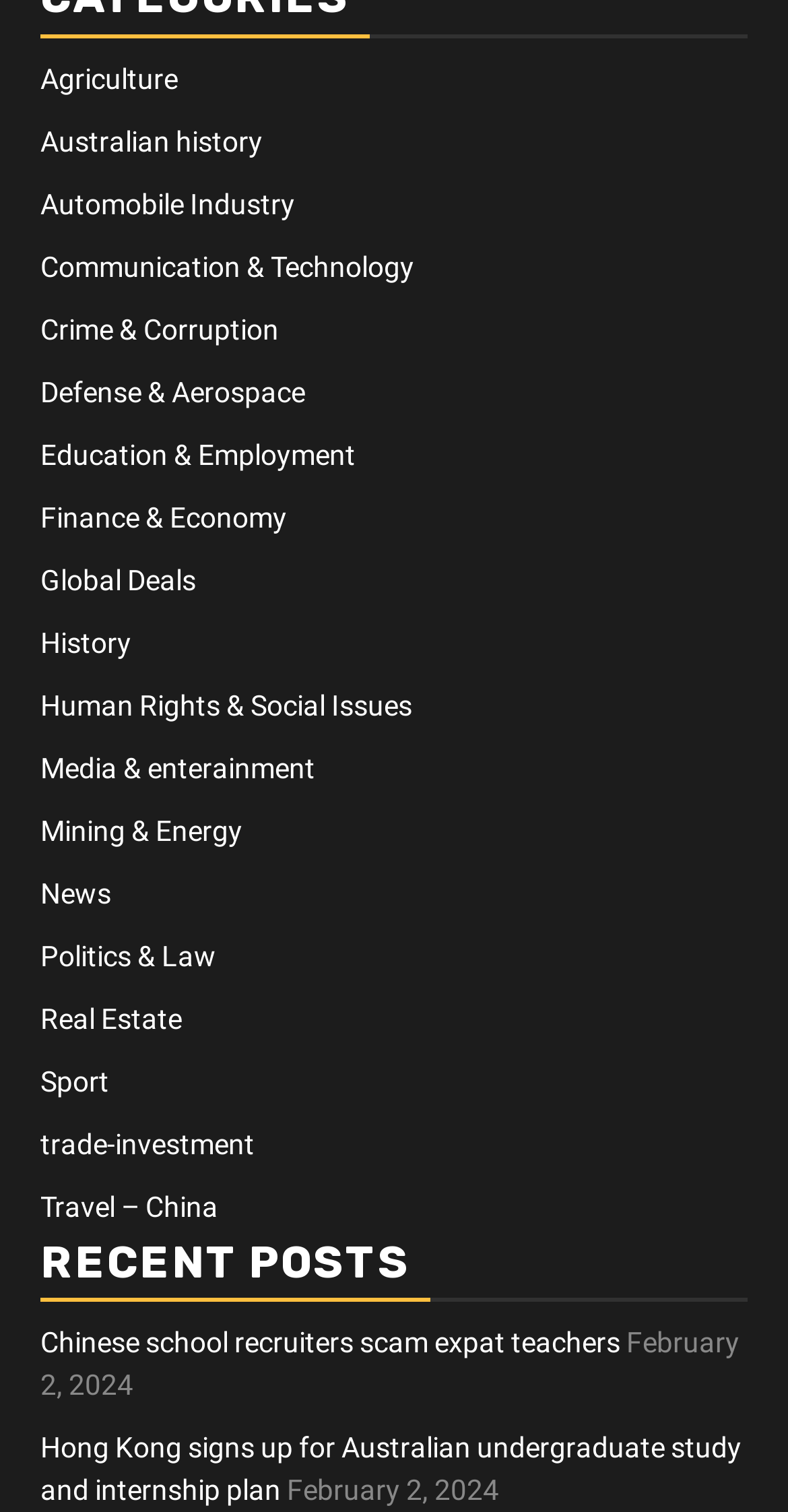Please identify the bounding box coordinates of the element I need to click to follow this instruction: "View recent posts".

[0.051, 0.812, 0.949, 0.861]